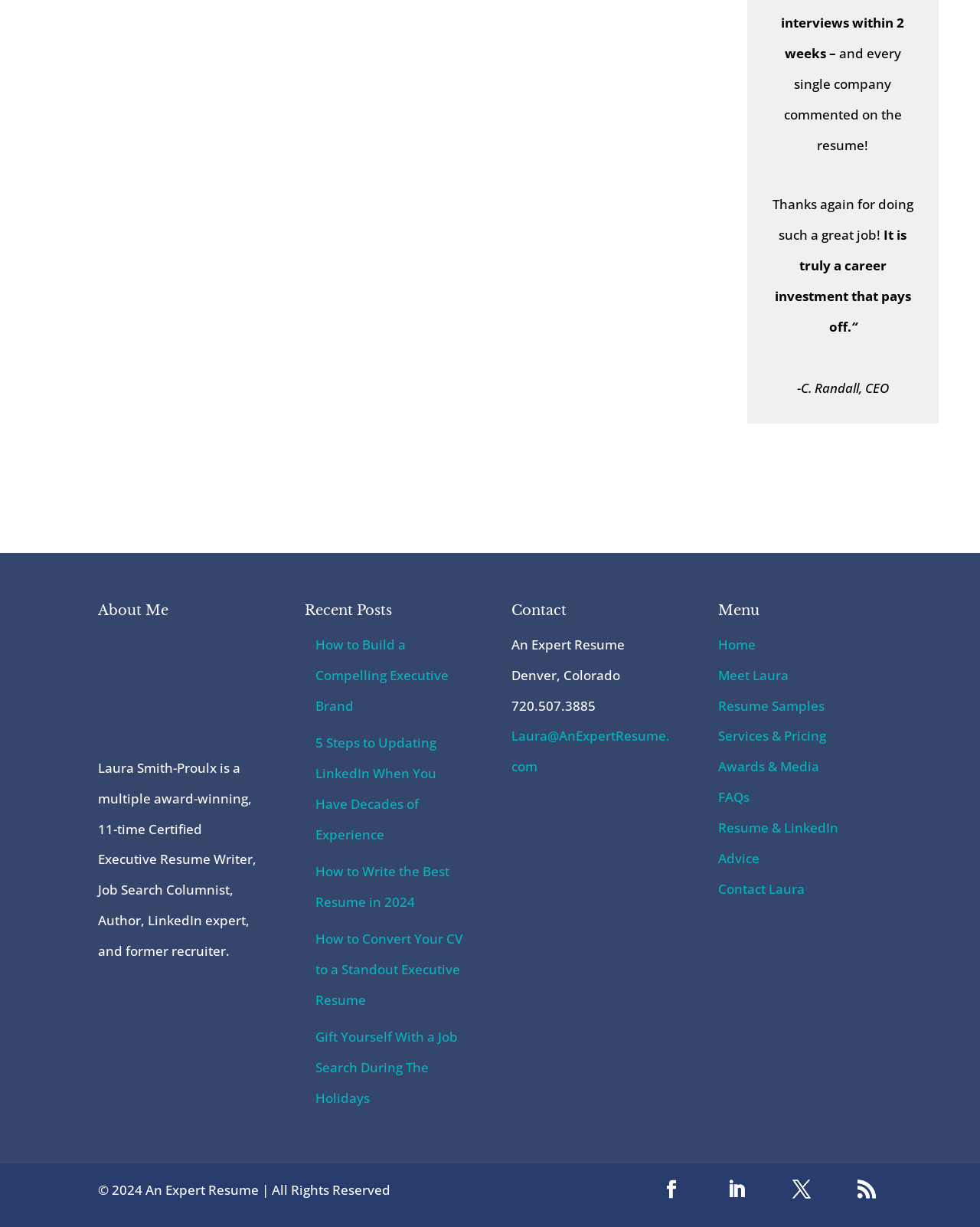Locate the bounding box of the UI element defined by this description: "Facebook". The coordinates should be given as four float numbers between 0 and 1, formatted as [left, top, right, bottom].

[0.67, 0.957, 0.701, 0.982]